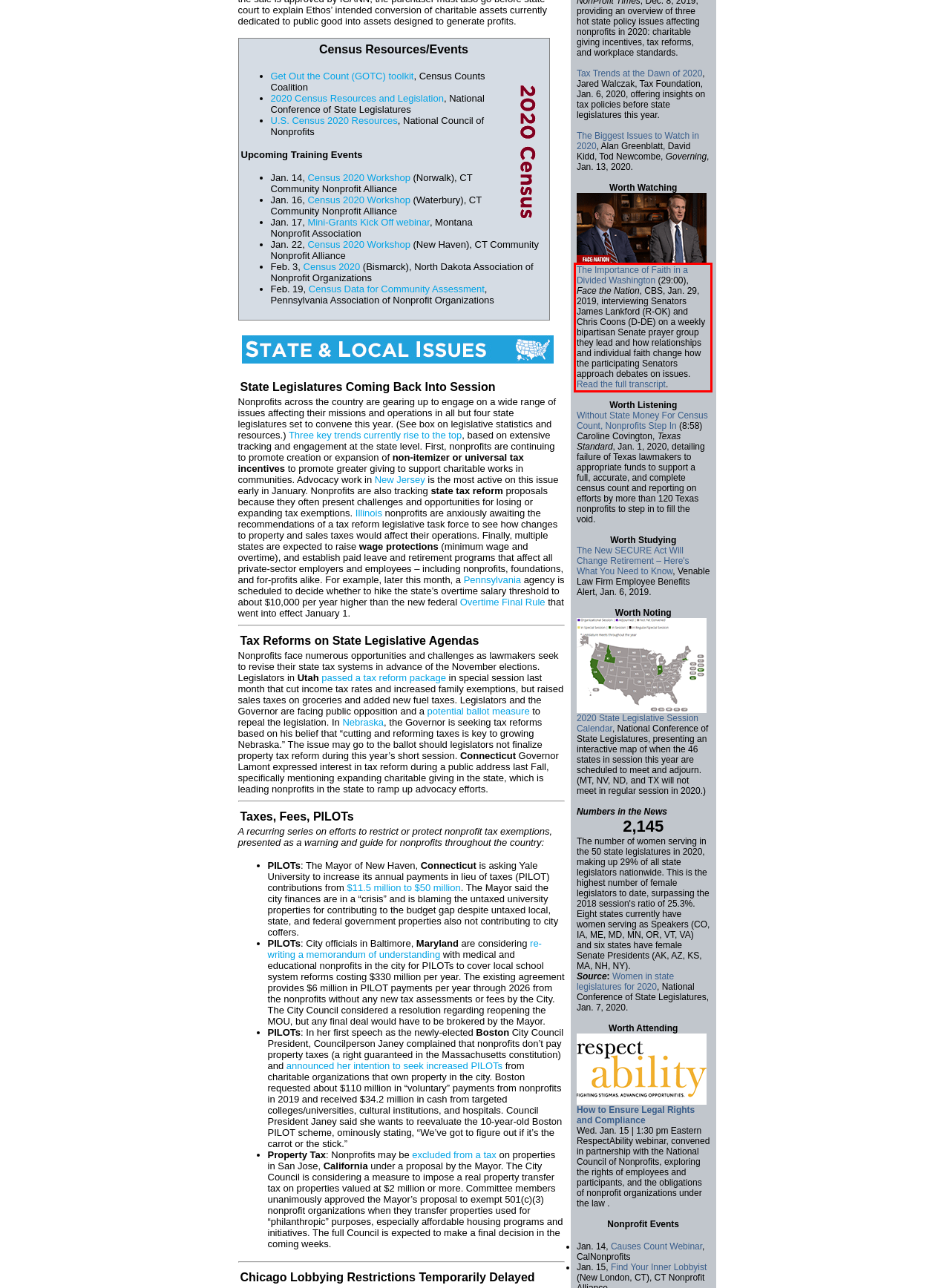Perform OCR on the text inside the red-bordered box in the provided screenshot and output the content.

The Importance of Faith in a Divided Washington (29:00), Face the Nation, CBS, Jan. 29, 2019, interviewing Senators James Lankford (R-OK) and Chris Coons (D-DE) on a weekly bipartisan Senate prayer group they lead and how relationships and individual faith change how the participating Senators approach debates on issues. Read the full transcript.